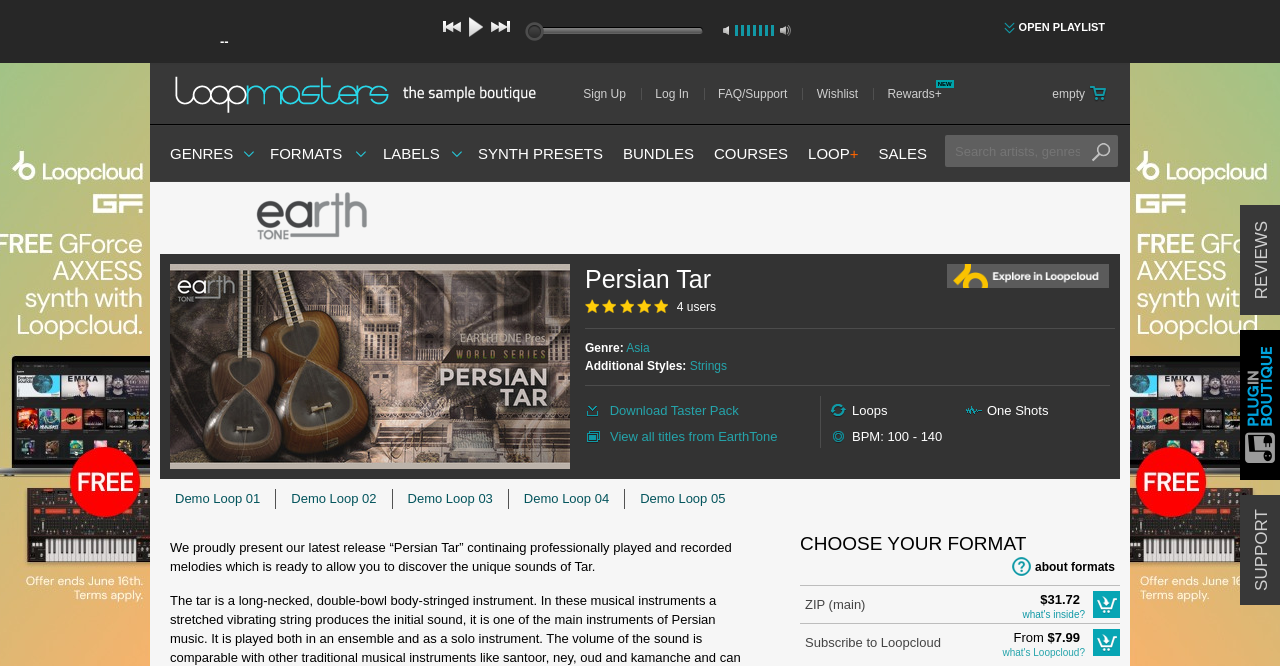Kindly determine the bounding box coordinates for the area that needs to be clicked to execute this instruction: "Subscribe to Loopcloud".

[0.625, 0.944, 0.77, 0.985]